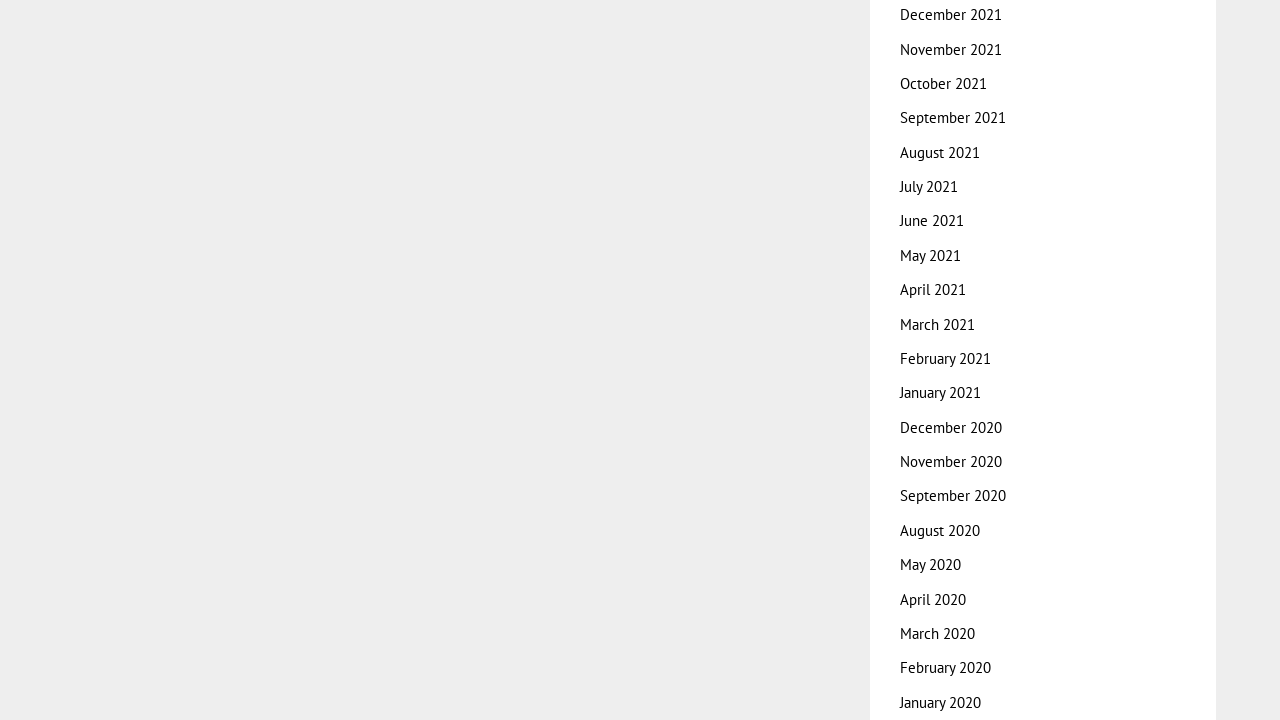Please locate the bounding box coordinates for the element that should be clicked to achieve the following instruction: "View June 2021". Ensure the coordinates are given as four float numbers between 0 and 1, i.e., [left, top, right, bottom].

[0.703, 0.294, 0.753, 0.32]